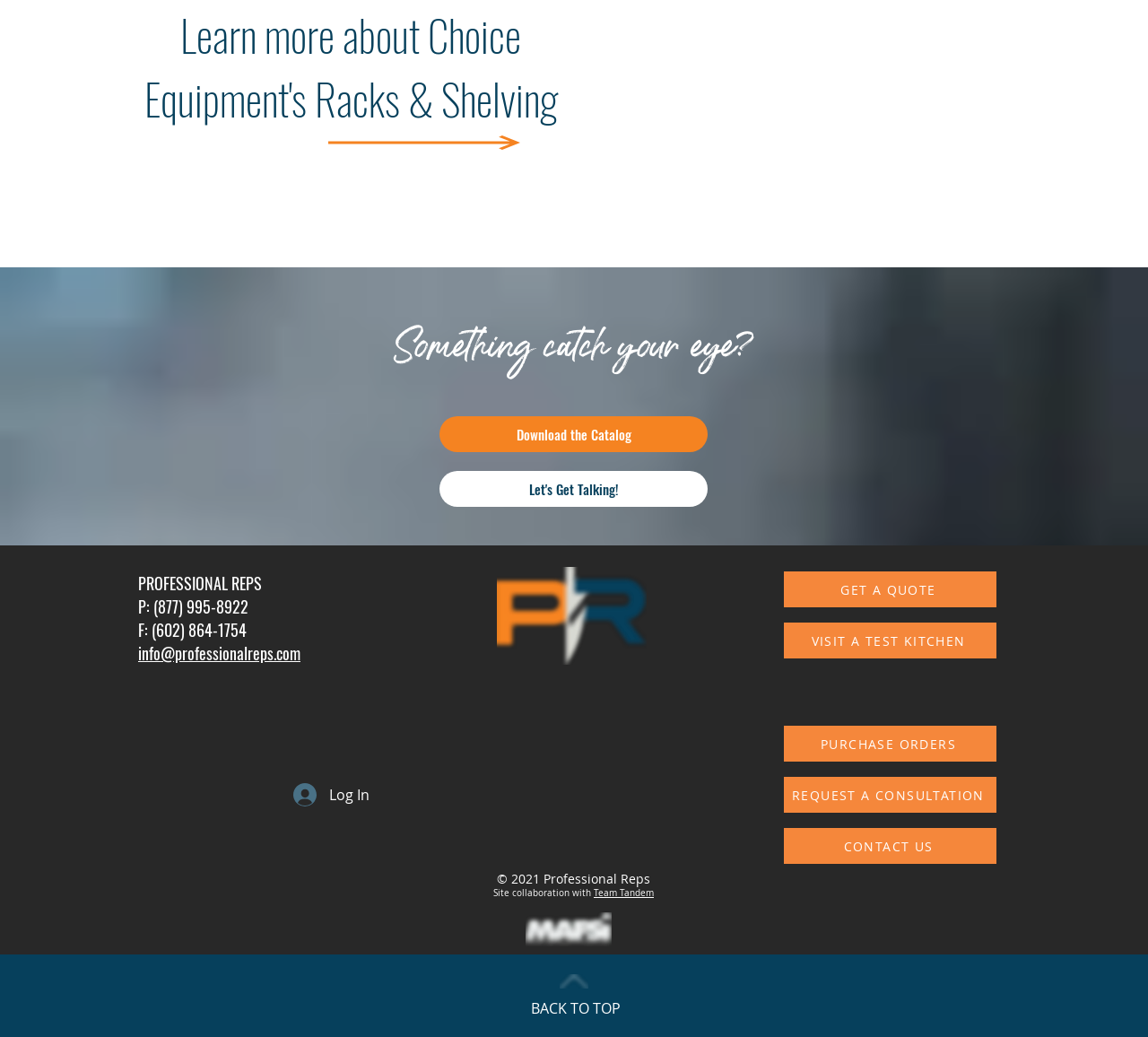Extract the bounding box coordinates for the described element: "aria-label="Facebook"". The coordinates should be represented as four float numbers between 0 and 1: [left, top, right, bottom].

[0.425, 0.715, 0.455, 0.749]